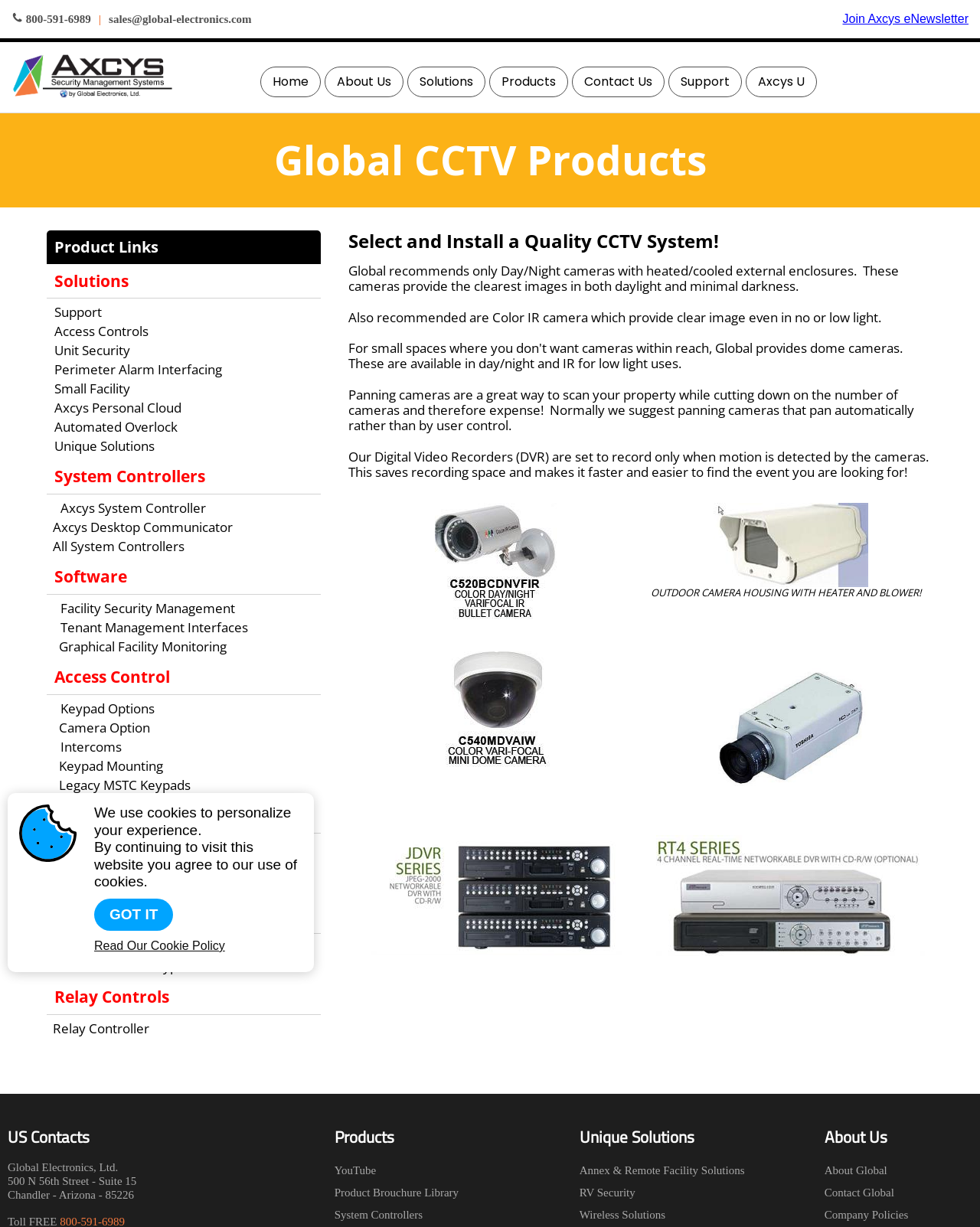Could you provide the bounding box coordinates for the portion of the screen to click to complete this instruction: "Click the 'Support' link under 'Solutions'"?

[0.055, 0.247, 0.303, 0.262]